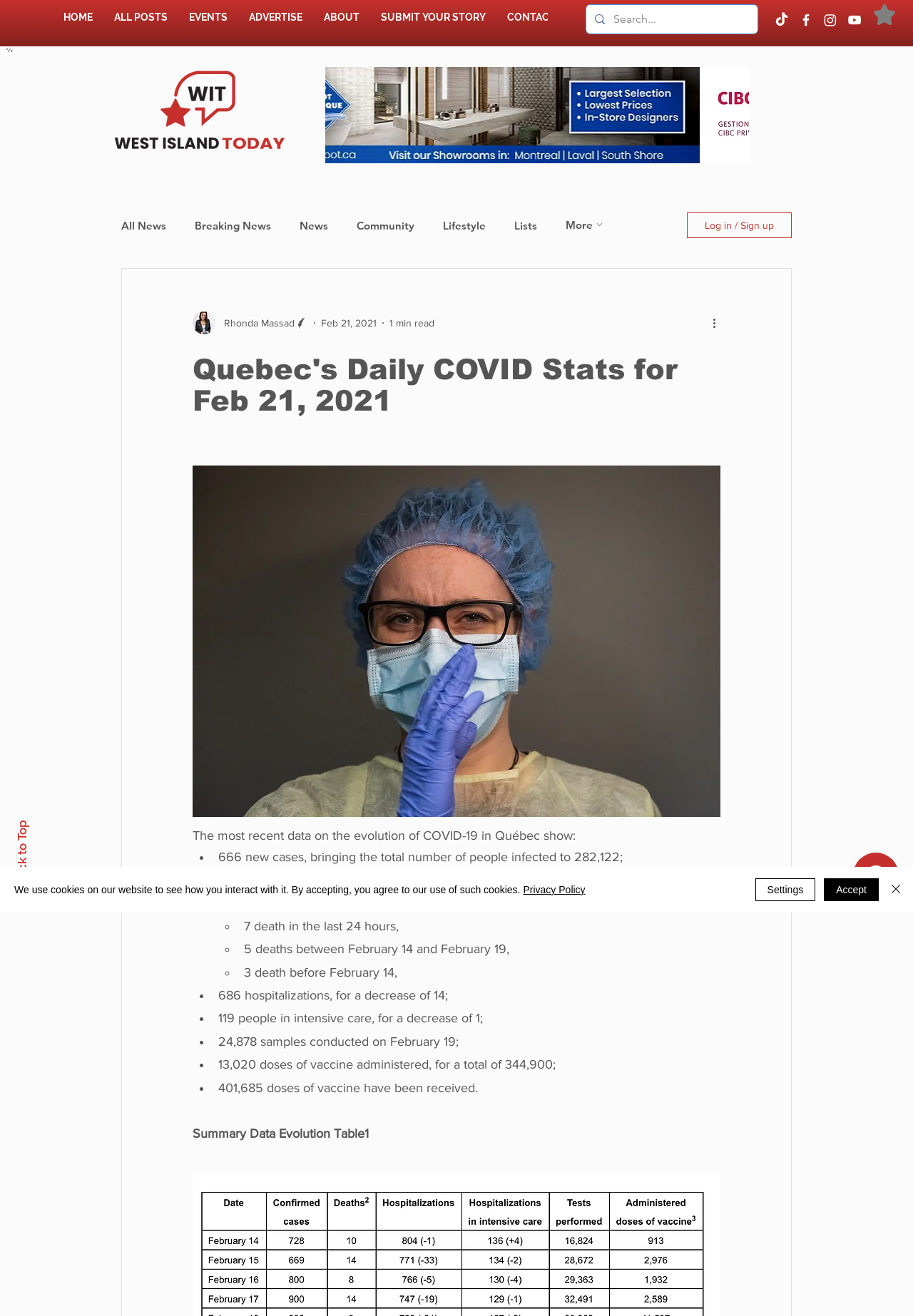What is the name of the writer of the article?
Please provide a single word or phrase as your answer based on the image.

Rhonda Massad